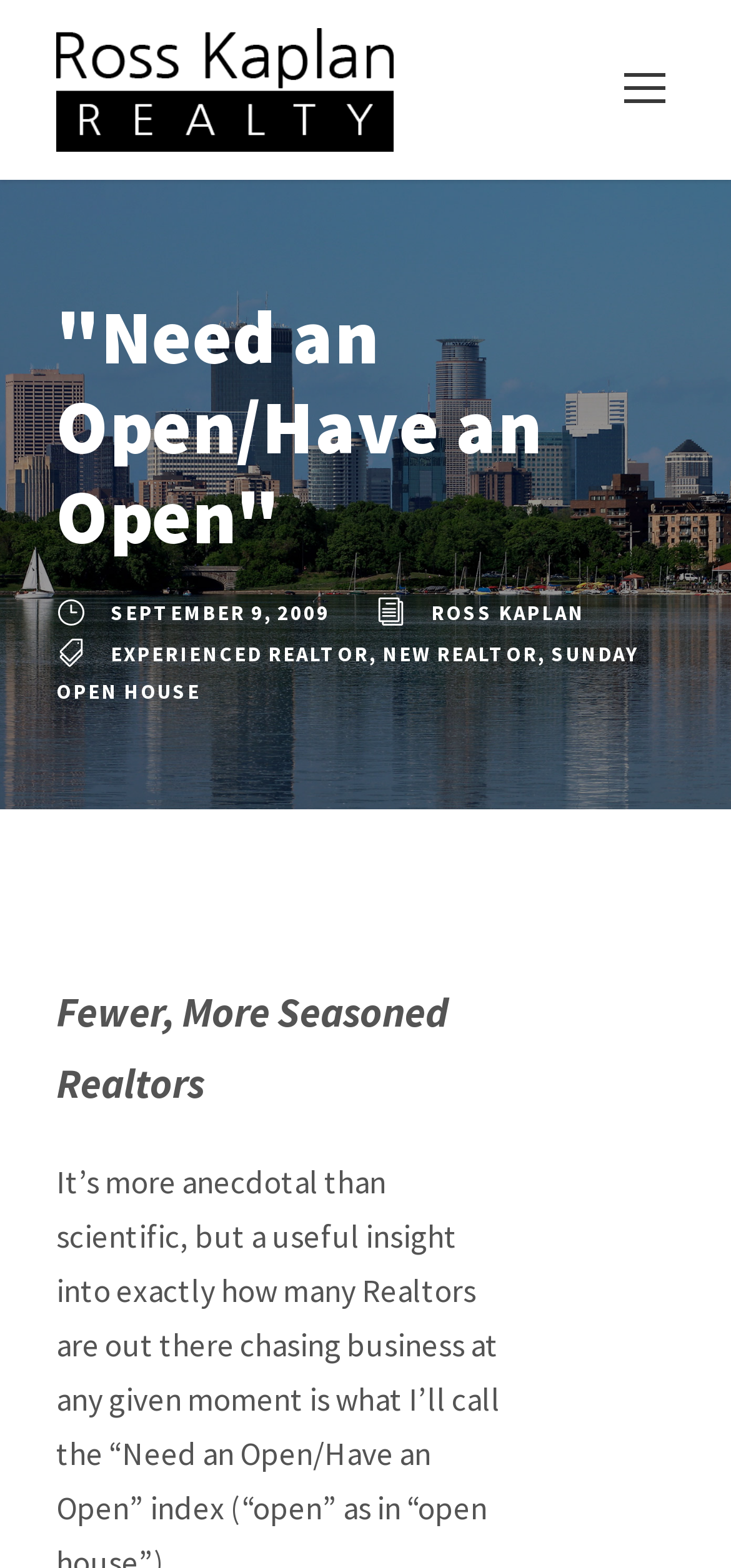Extract the primary headline from the webpage and present its text.

"Need an Open/Have an Open"